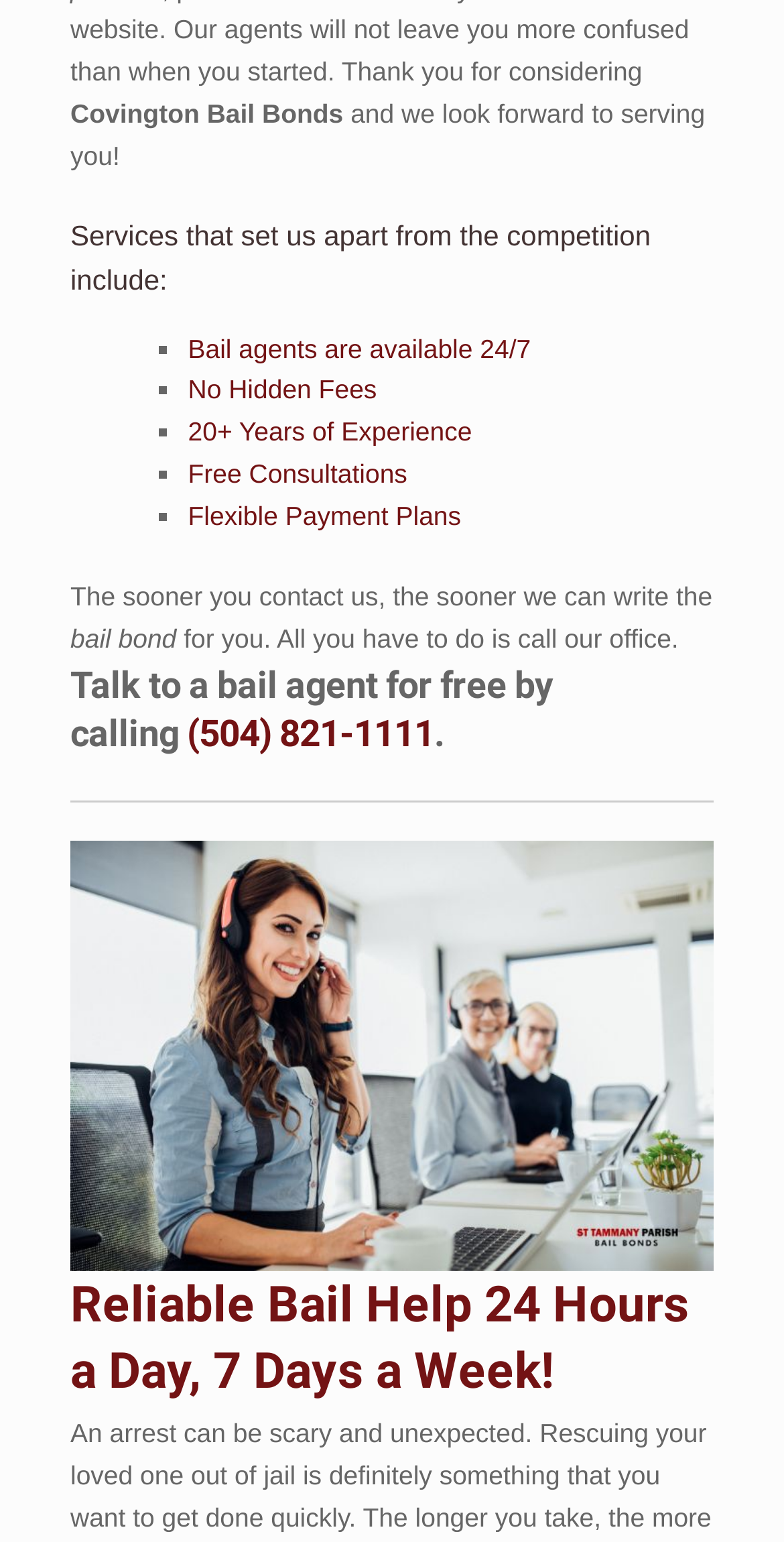Answer the question using only one word or a concise phrase: What is the name of the bail bond company?

Covington Bail Bonds